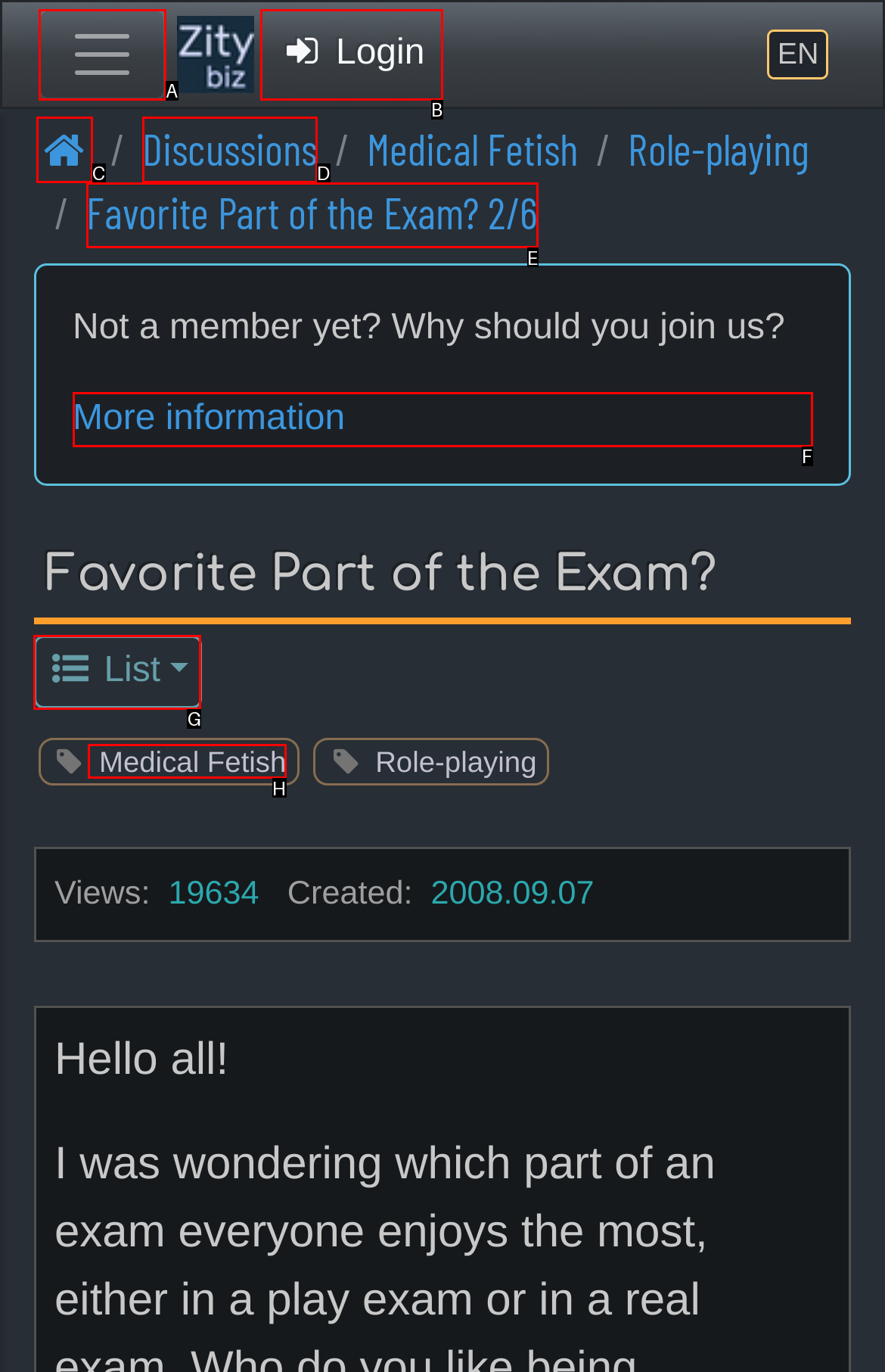Find the HTML element to click in order to complete this task: View the list
Answer with the letter of the correct option.

G